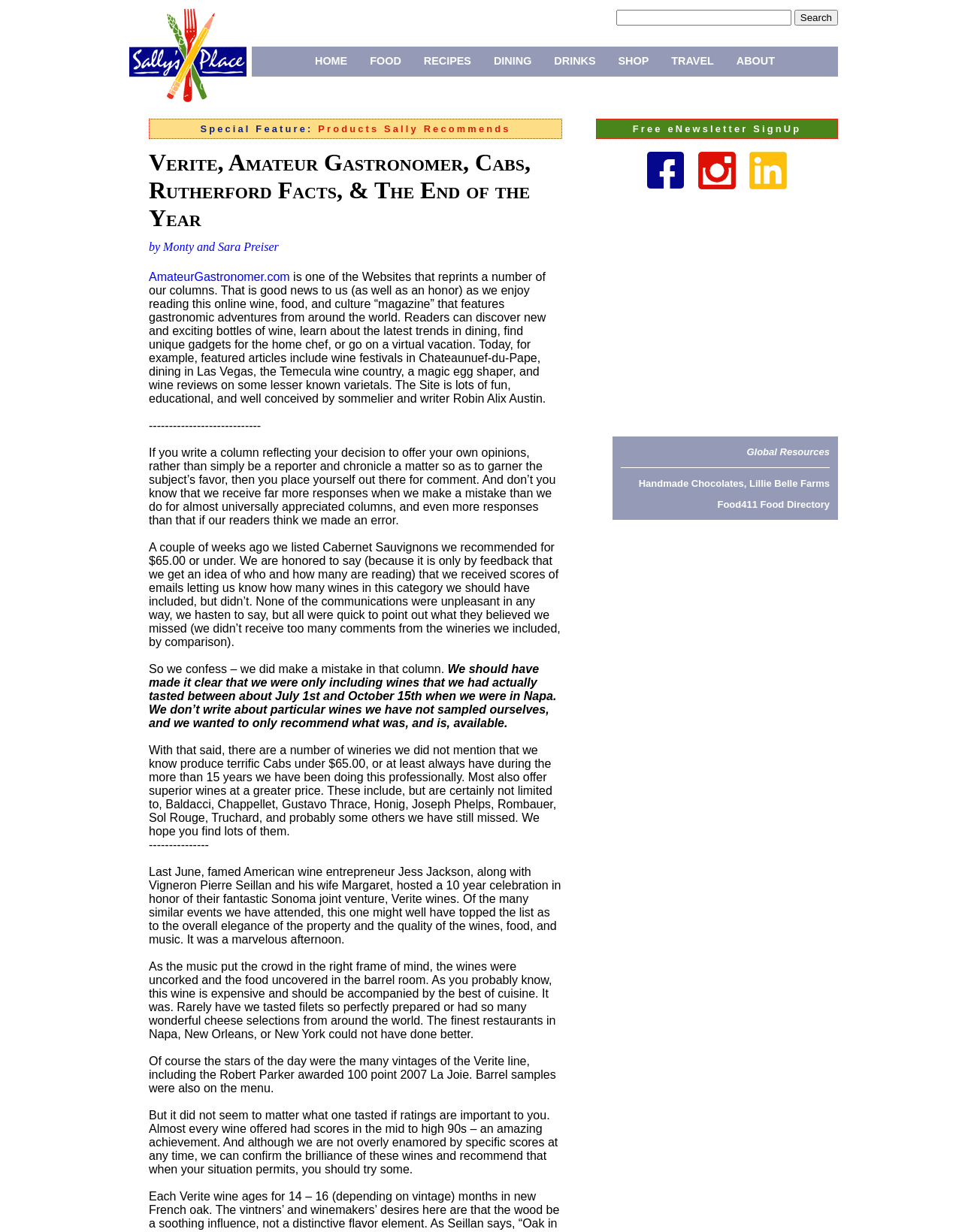Locate the bounding box of the user interface element based on this description: "aria-label="Advertisement" name="aswift_0" title="Advertisement"".

[0.637, 0.178, 0.871, 0.33]